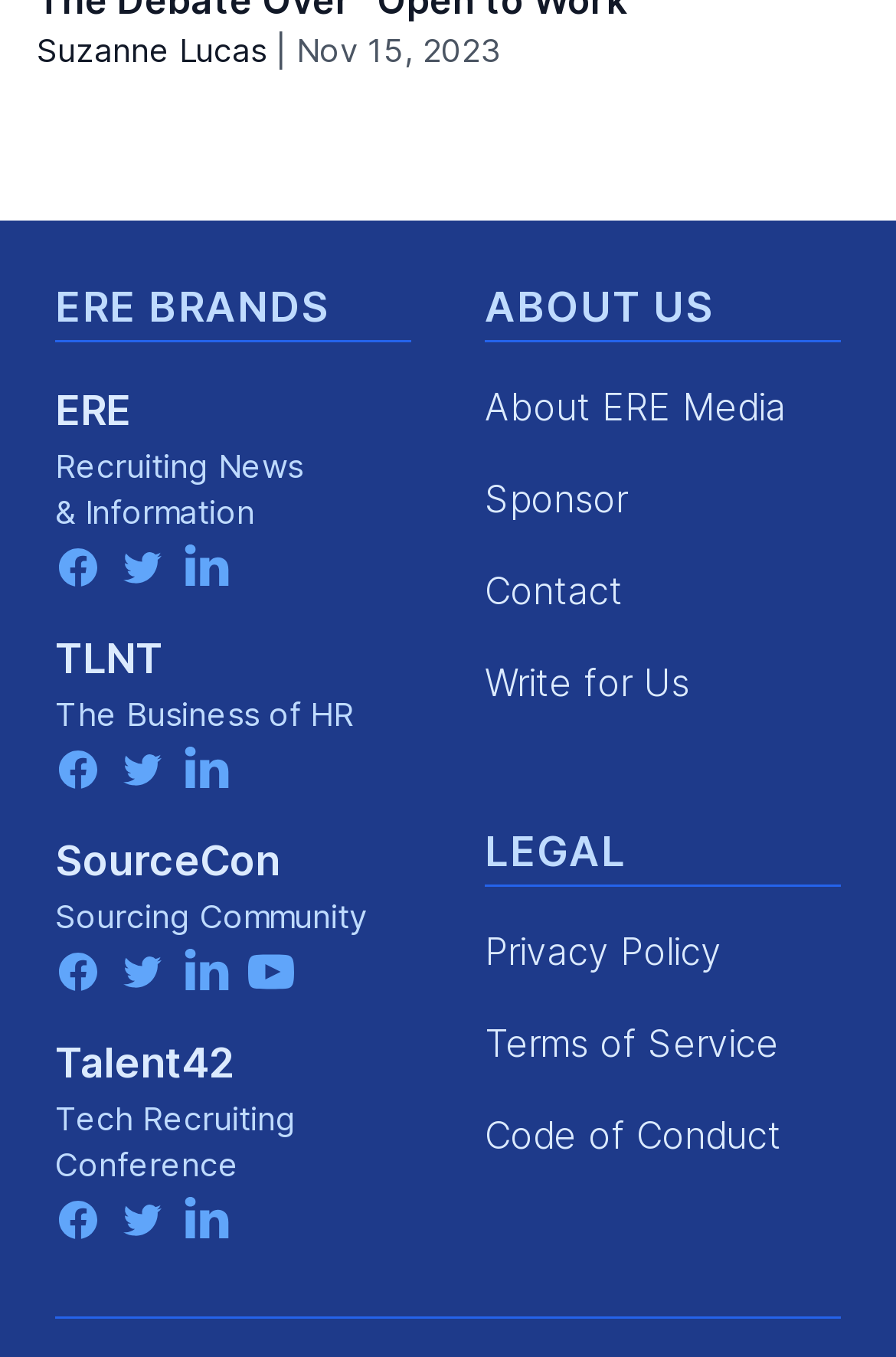What is the name of the author of the article? Based on the image, give a response in one word or a short phrase.

Suzanne Lucas